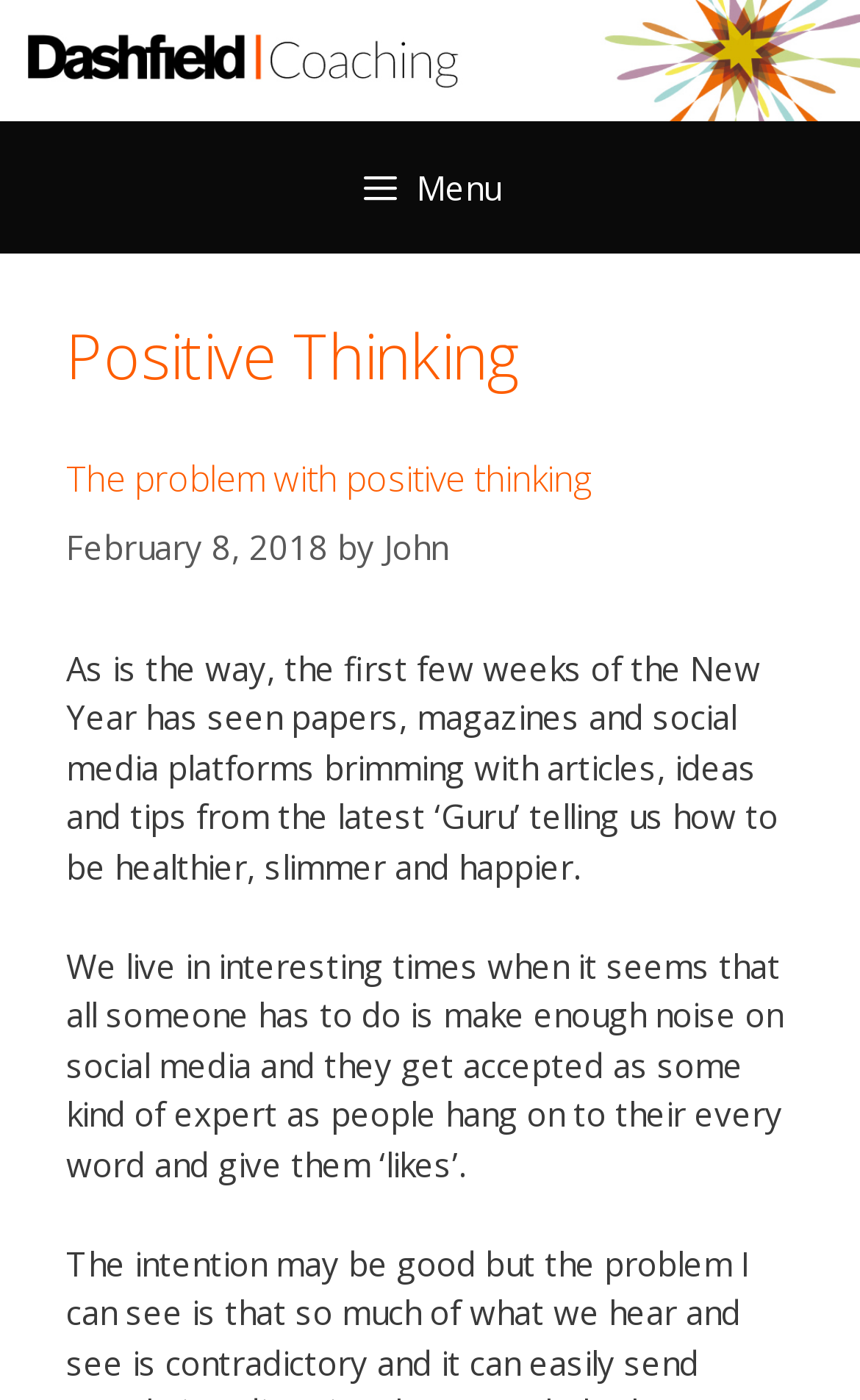What is the date of the article?
From the screenshot, supply a one-word or short-phrase answer.

February 8, 2018